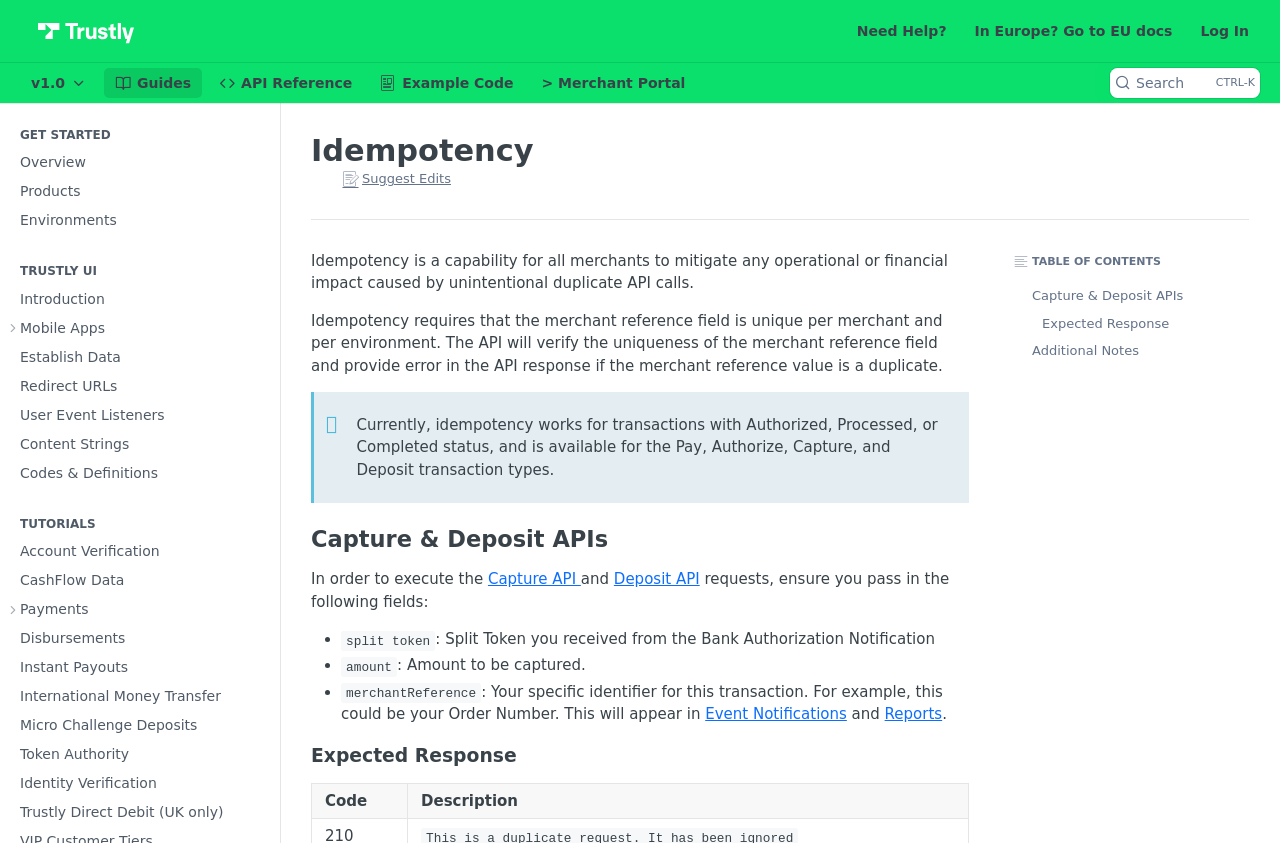What is the expected response for idempotency?
Using the image as a reference, give a one-word or short phrase answer.

code and description